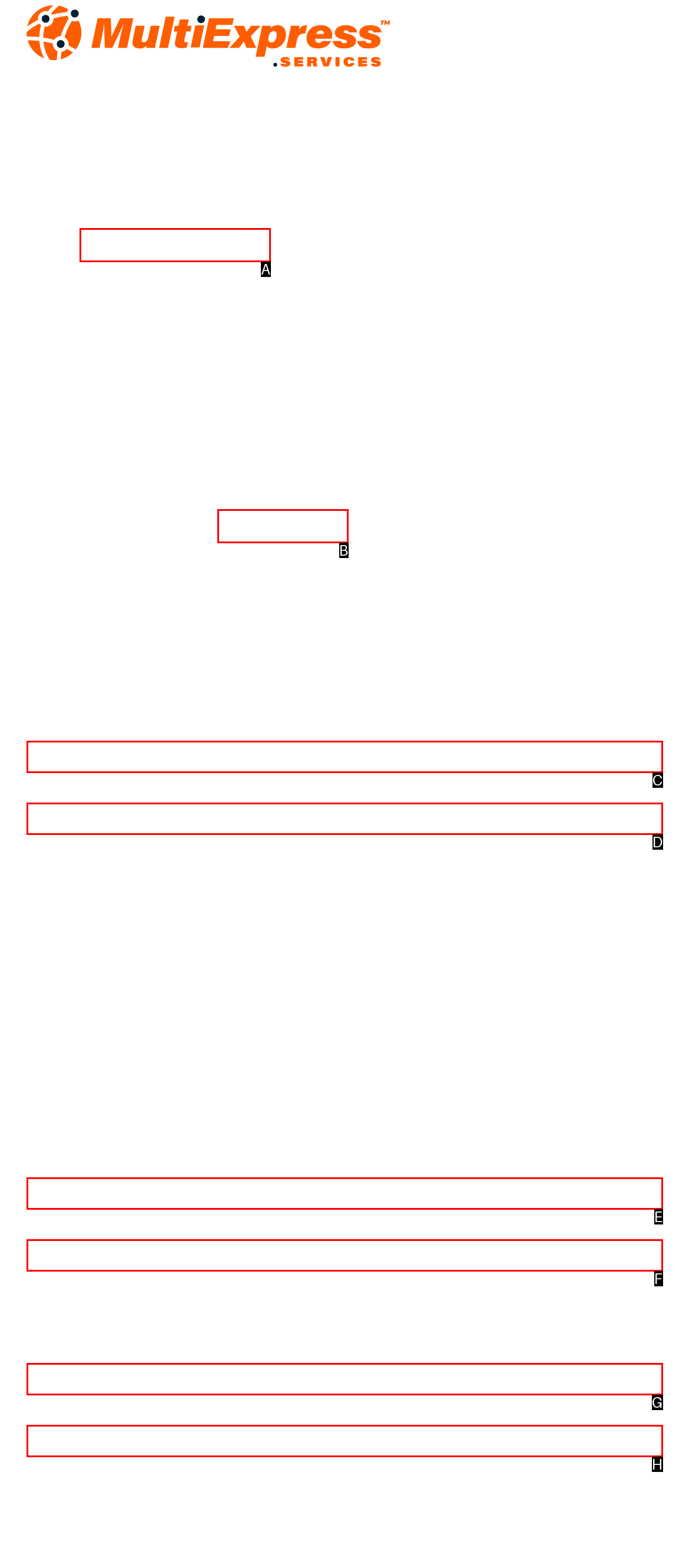Given the description: Capital Increase / Decrease, identify the matching HTML element. Provide the letter of the correct option.

F